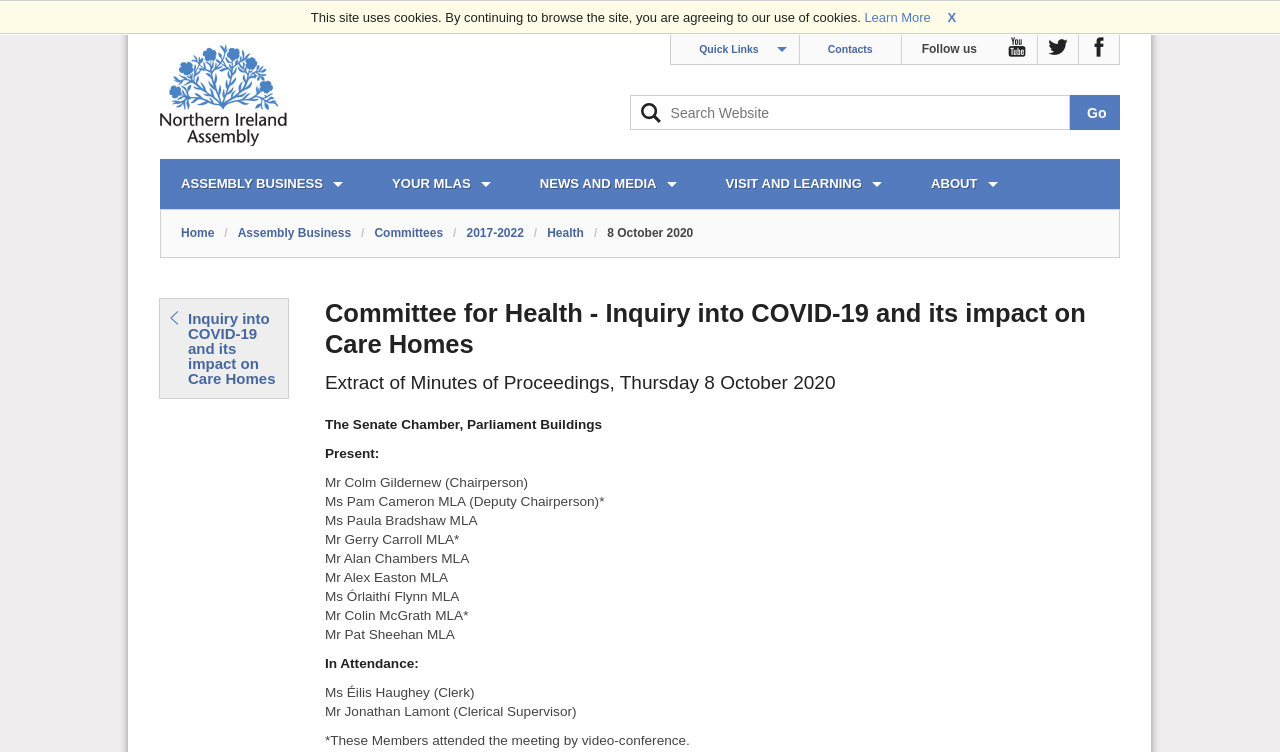Determine the coordinates of the bounding box that should be clicked to complete the instruction: "Watch coverage of the Assembly on YouTube". The coordinates should be represented by four float numbers between 0 and 1: [left, top, right, bottom].

[0.779, 0.047, 0.811, 0.086]